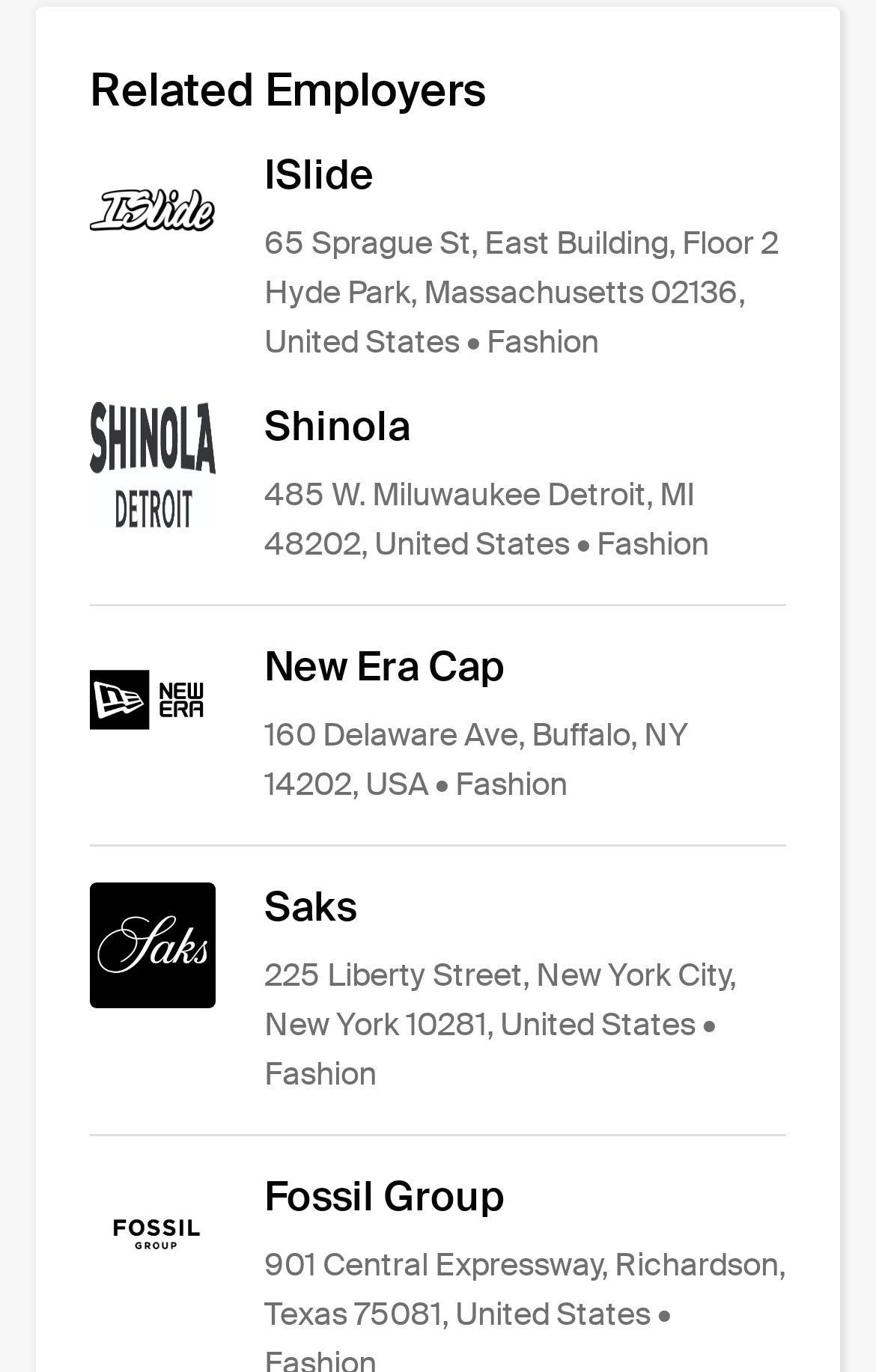What is the address of Shinola?
Look at the screenshot and give a one-word or phrase answer.

485 W. Milwaukee Detroit, MI 48202, United States